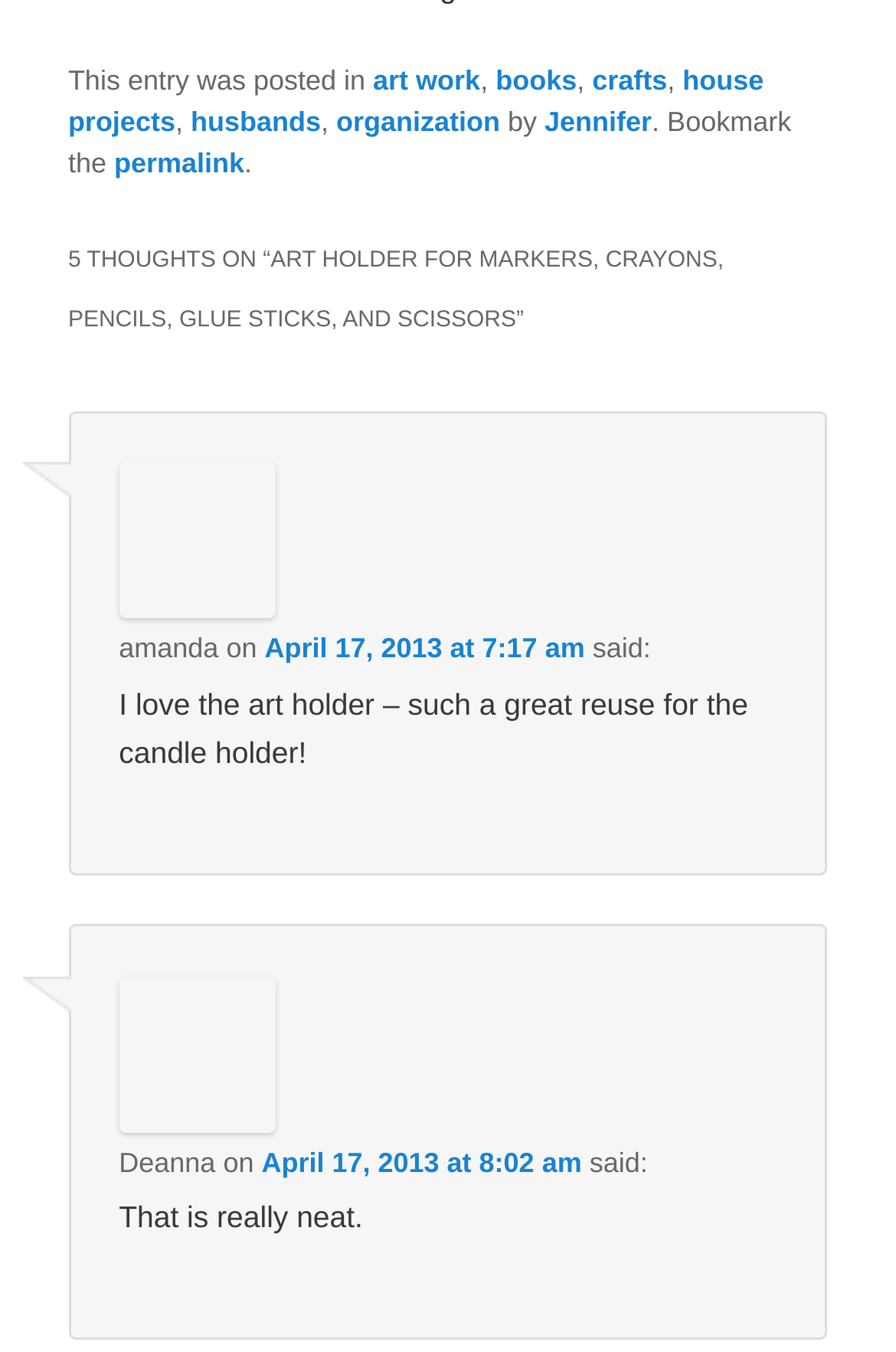Provide a short answer to the following question with just one word or phrase: What is the sentiment of the second comment?

Positive